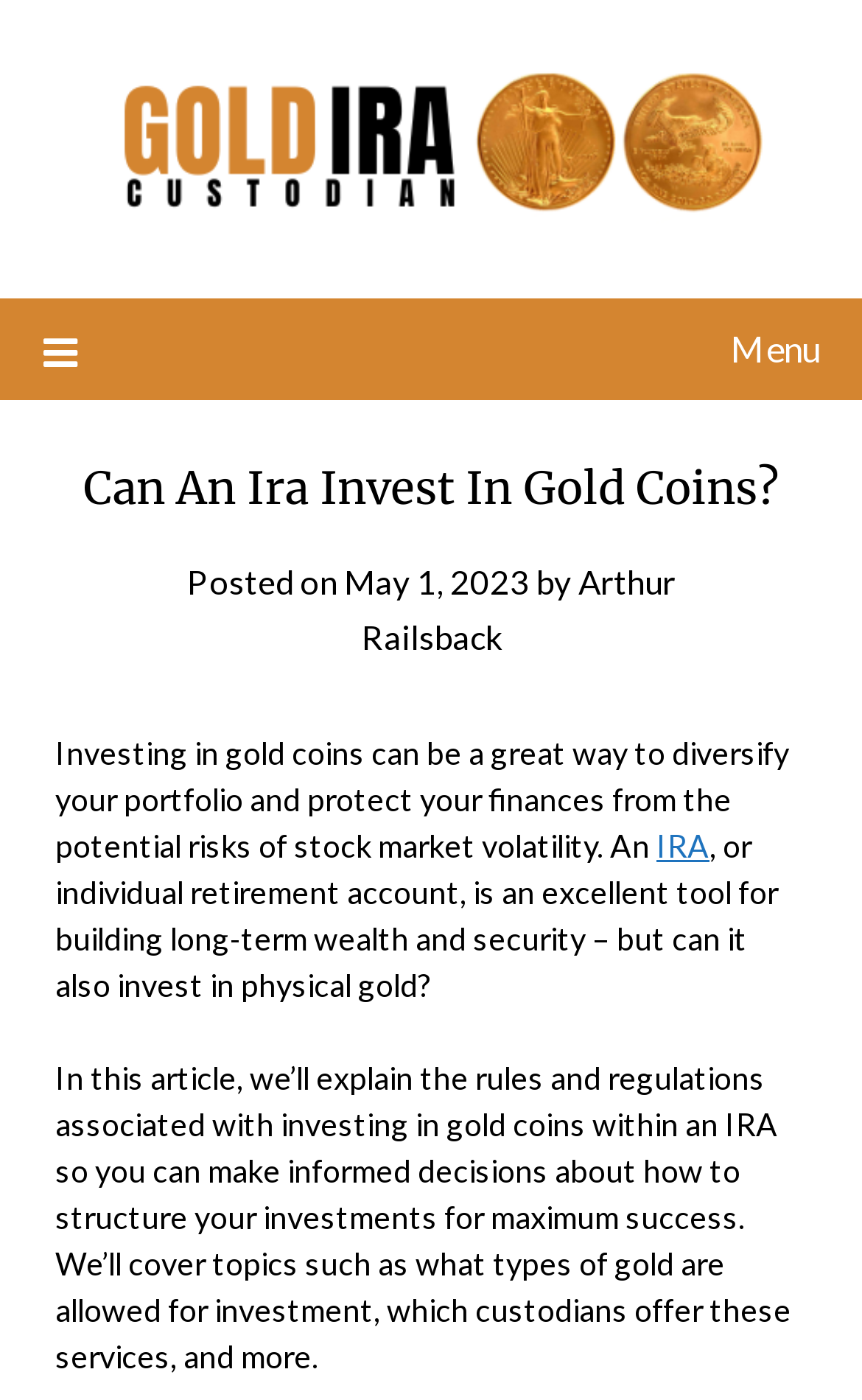Who is the author of the article?
Use the information from the screenshot to give a comprehensive response to the question.

The author of the article can be found by looking at the 'by' section which mentions the name 'Arthur Railsback'.